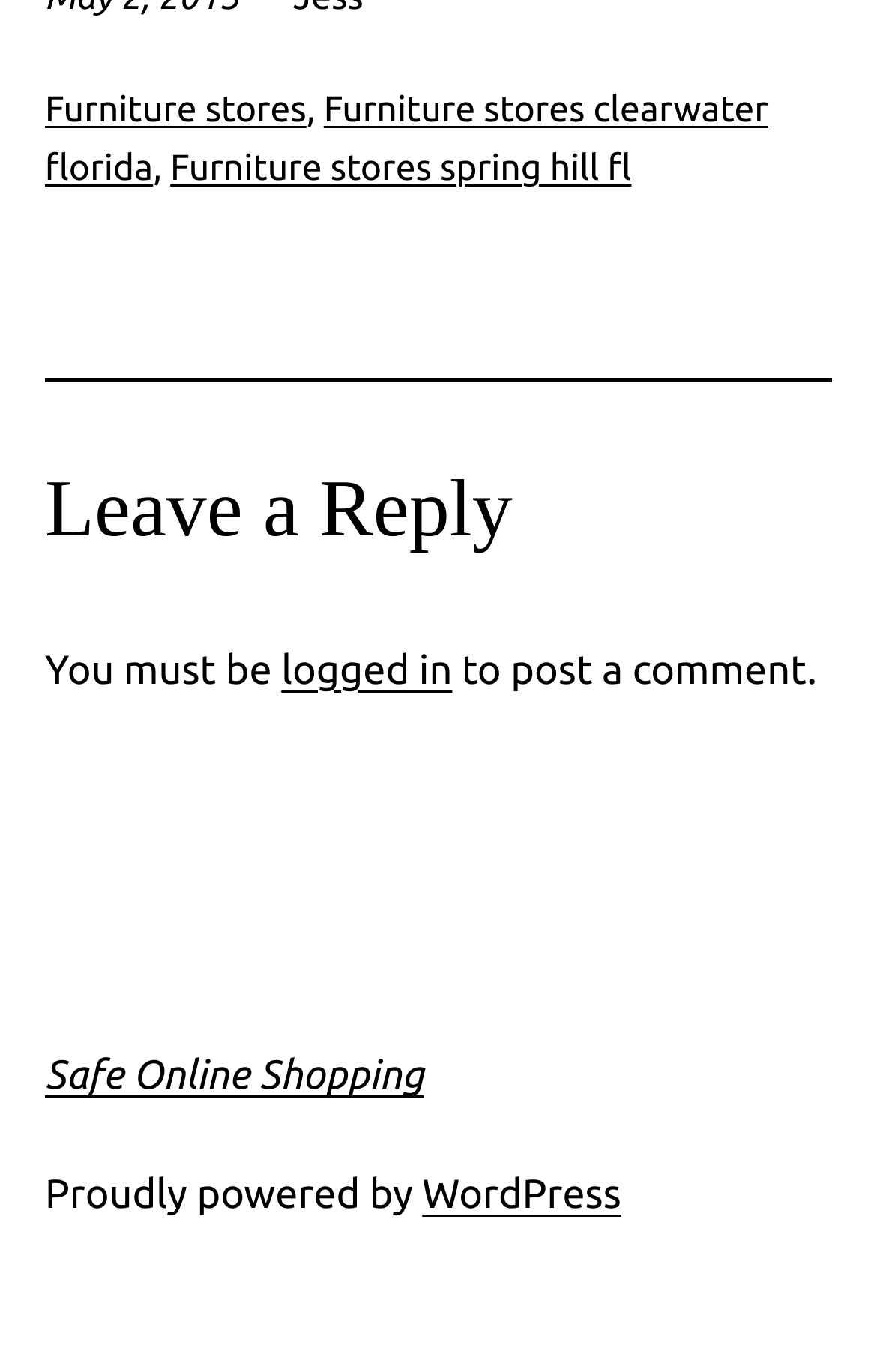How many links are there in the top section?
Use the screenshot to answer the question with a single word or phrase.

3